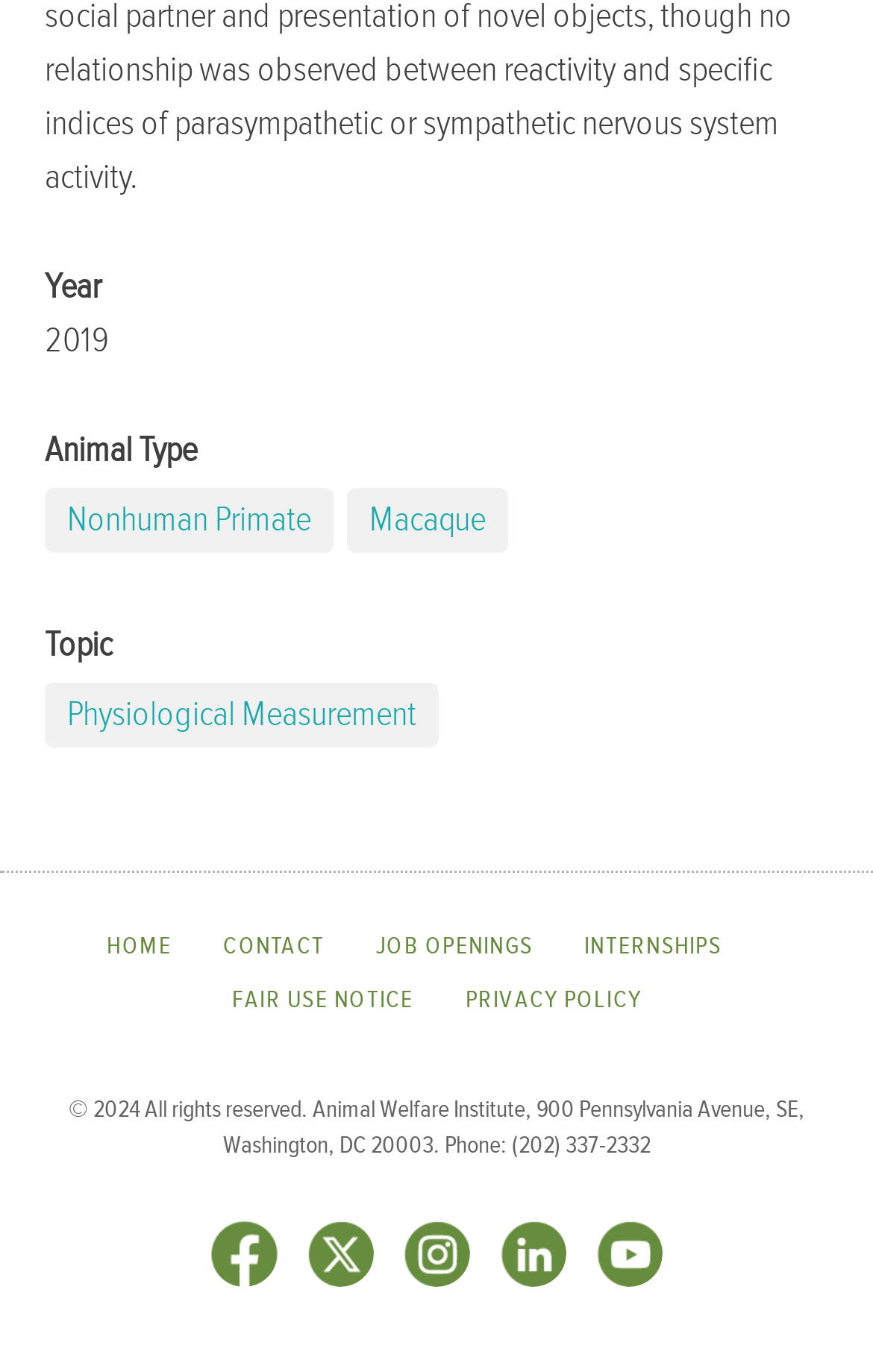How many social media links are available?
Refer to the image and provide a one-word or short phrase answer.

5